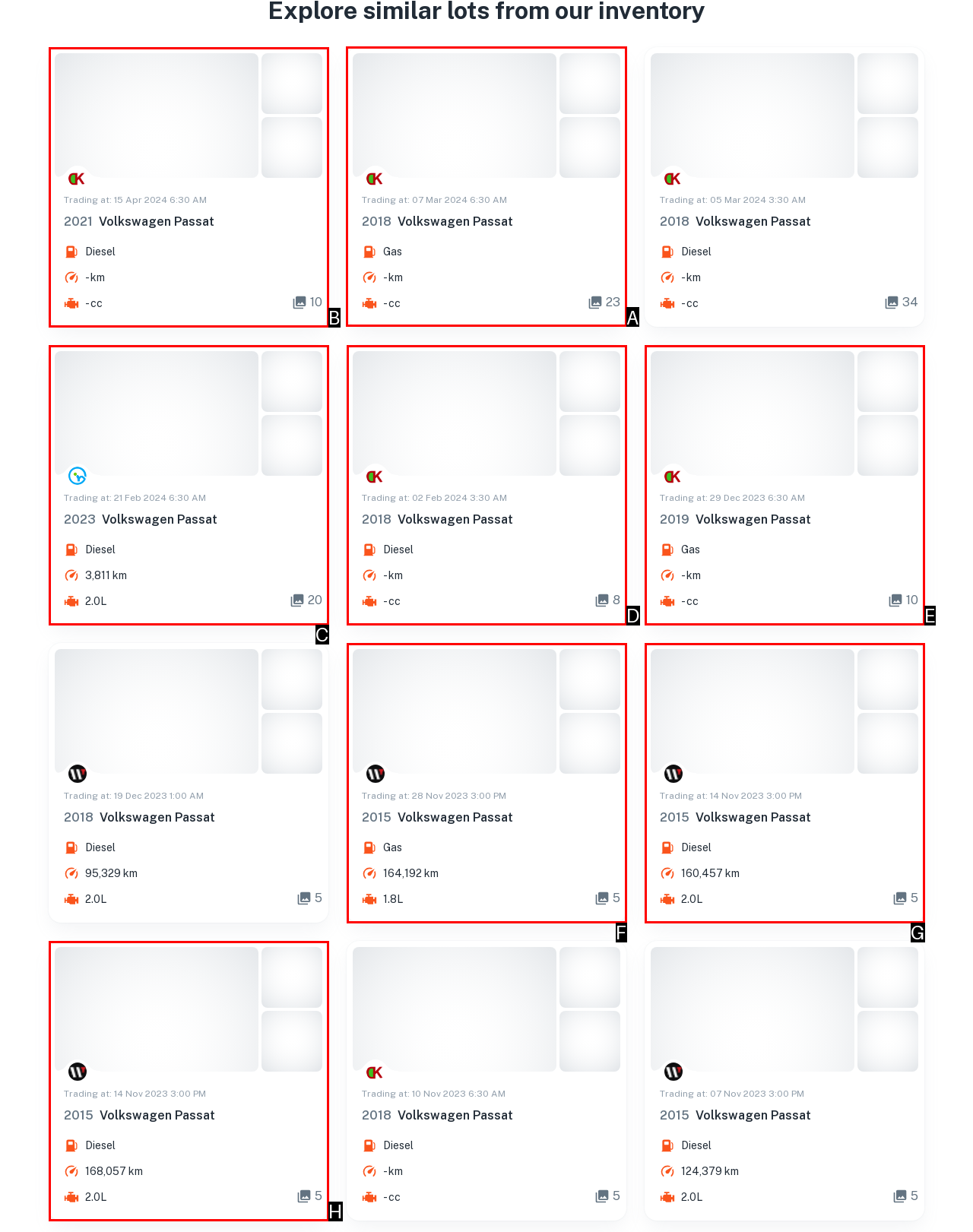Determine which UI element you should click to perform the task: View 2018 Volkswagen Passat auction
Provide the letter of the correct option from the given choices directly.

A